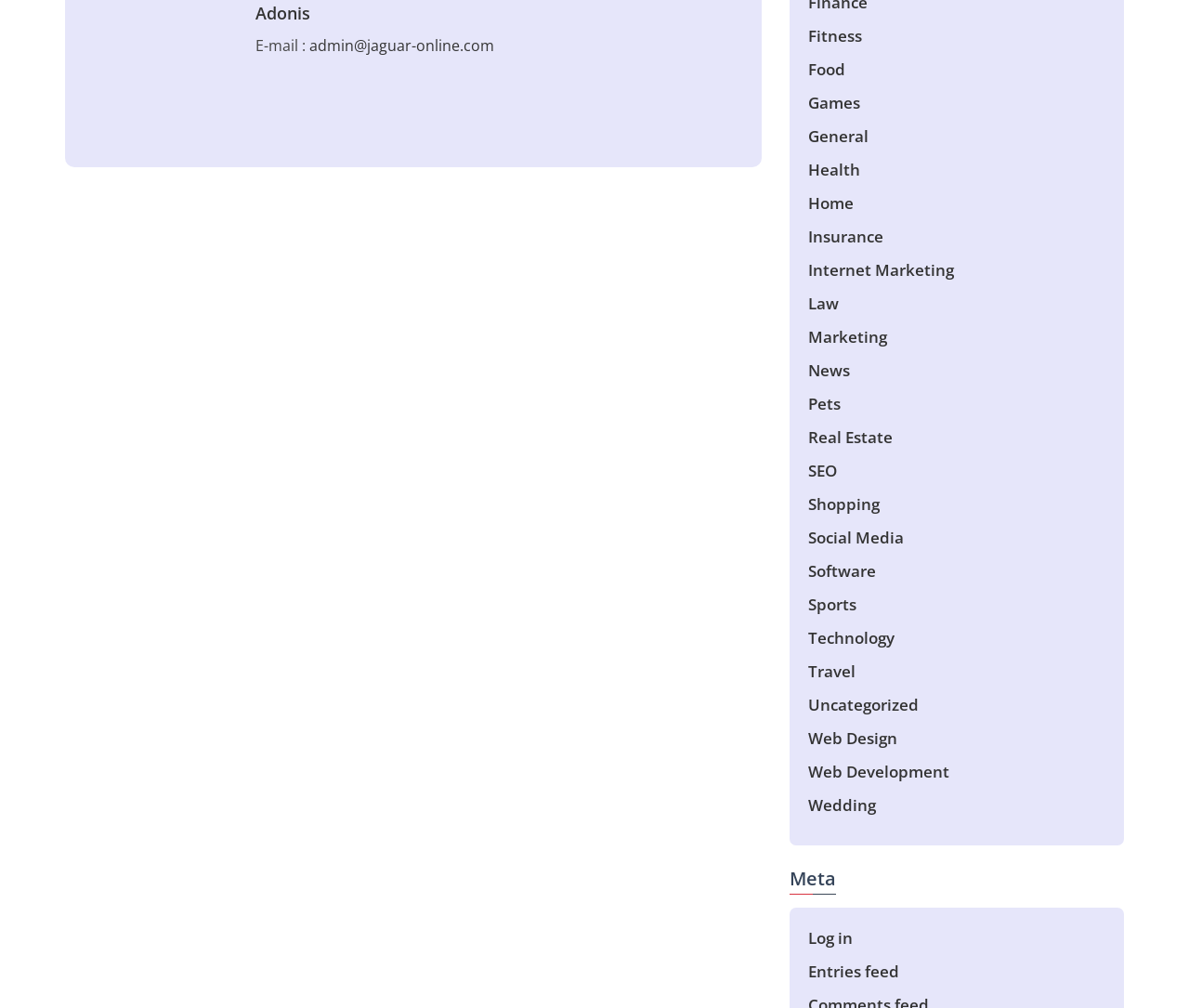Determine the coordinates of the bounding box that should be clicked to complete the instruction: "Explore the Health category". The coordinates should be represented by four float numbers between 0 and 1: [left, top, right, bottom].

[0.68, 0.157, 0.723, 0.179]